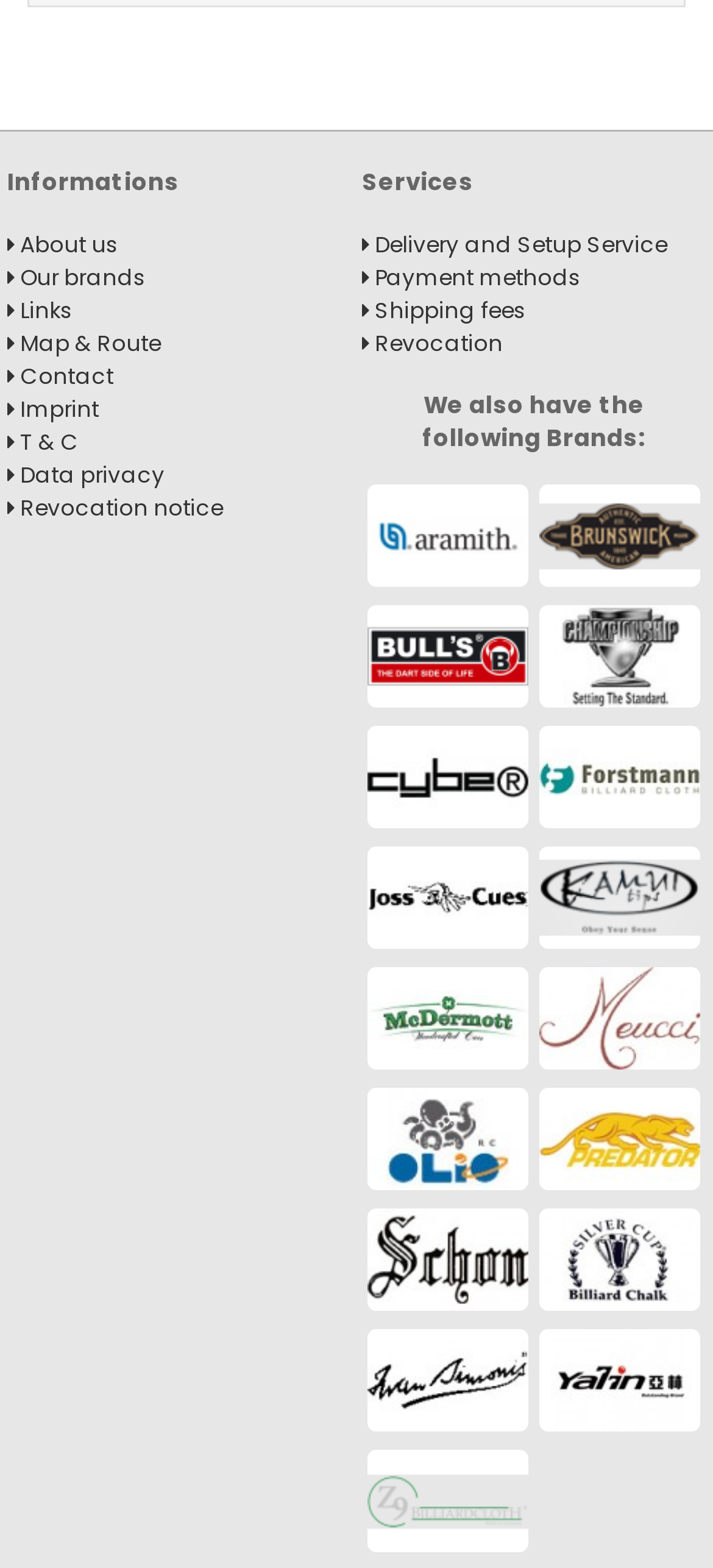What is the last link on the right side of the webpage?
From the image, respond using a single word or phrase.

Z9 BilliardCloth®